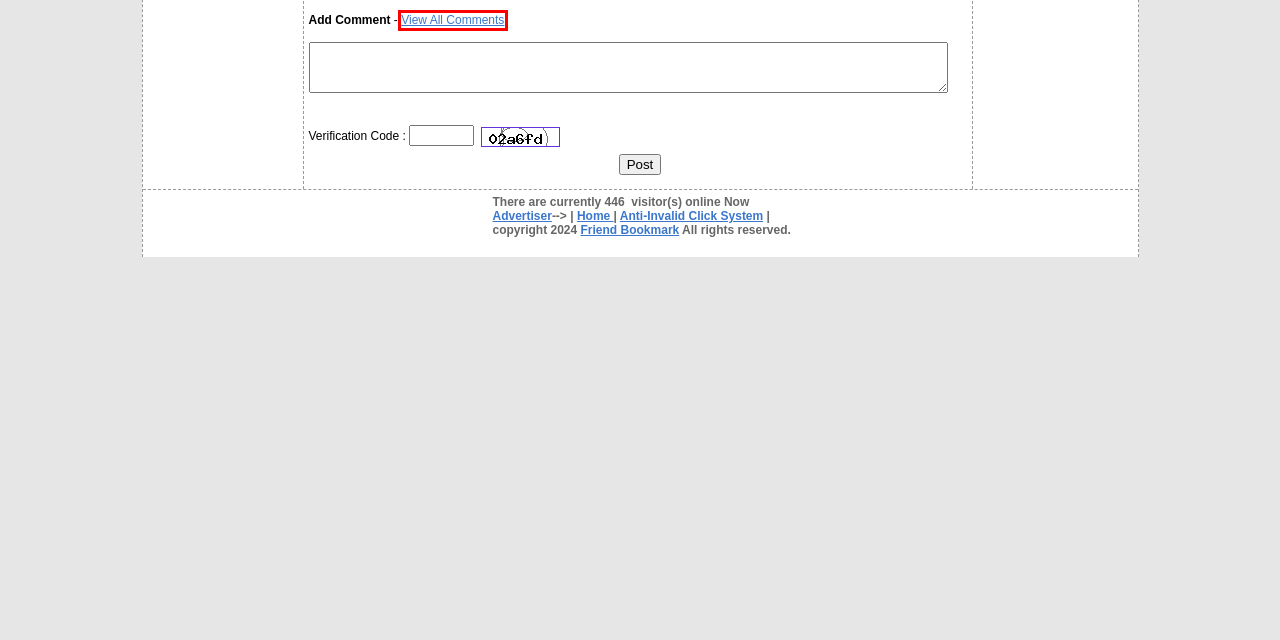Look at the screenshot of a webpage where a red rectangle bounding box is present. Choose the webpage description that best describes the new webpage after clicking the element inside the red bounding box. Here are the candidates:
A. Comments - Friend Bookmark
B. All popular websites, webpages
C. Post Video
D. Advertising at FriendBookmark.com
E. Top Latest Questions and Articles on the Net - Friend Bookmark
F. Sign Up - Friend Bookmark
G. Friend Bookmark
H. All popular music, audio, song, dj mix

A